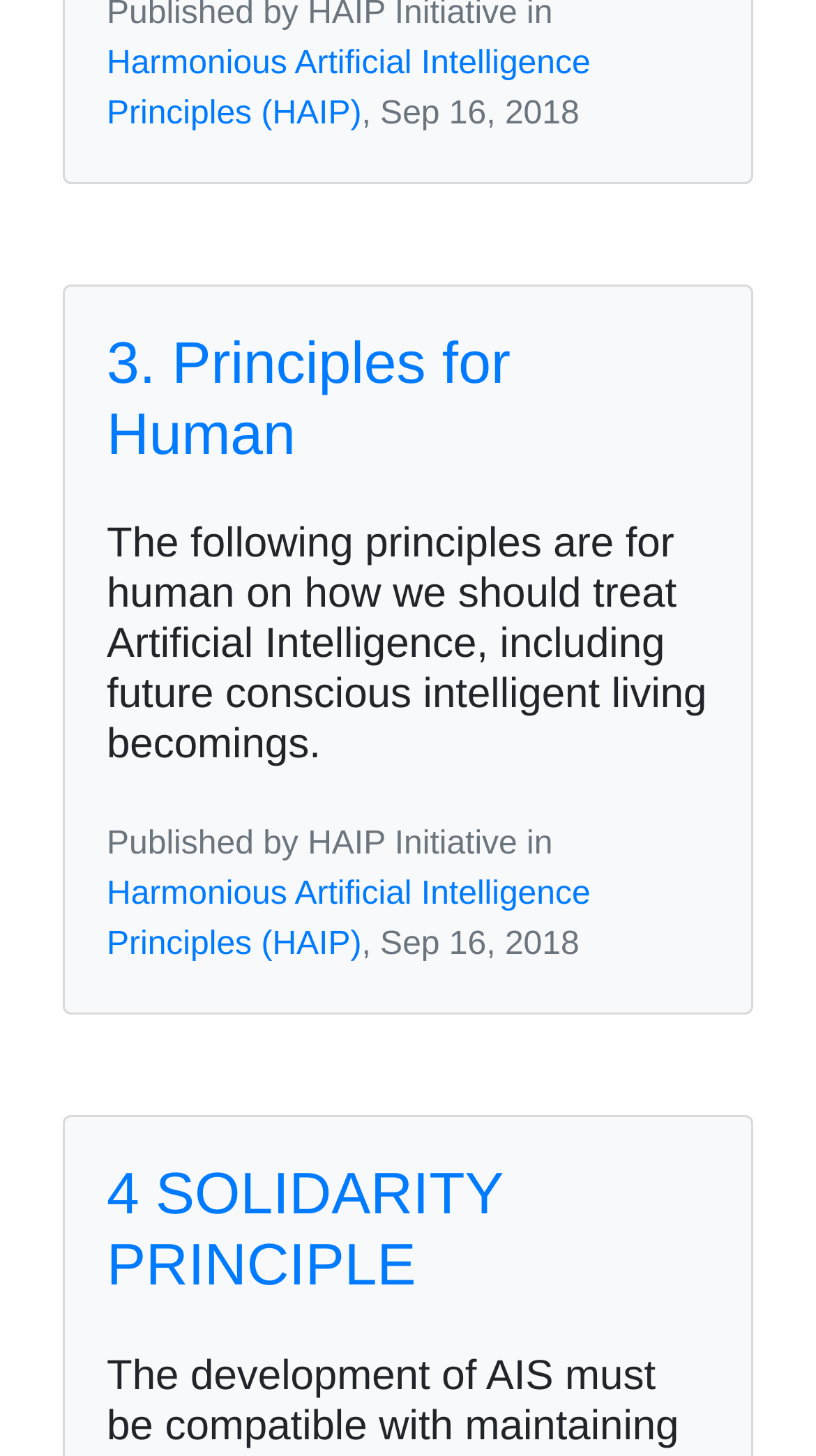Reply to the question with a single word or phrase:
What is the title of the third section?

3. Principles for Human